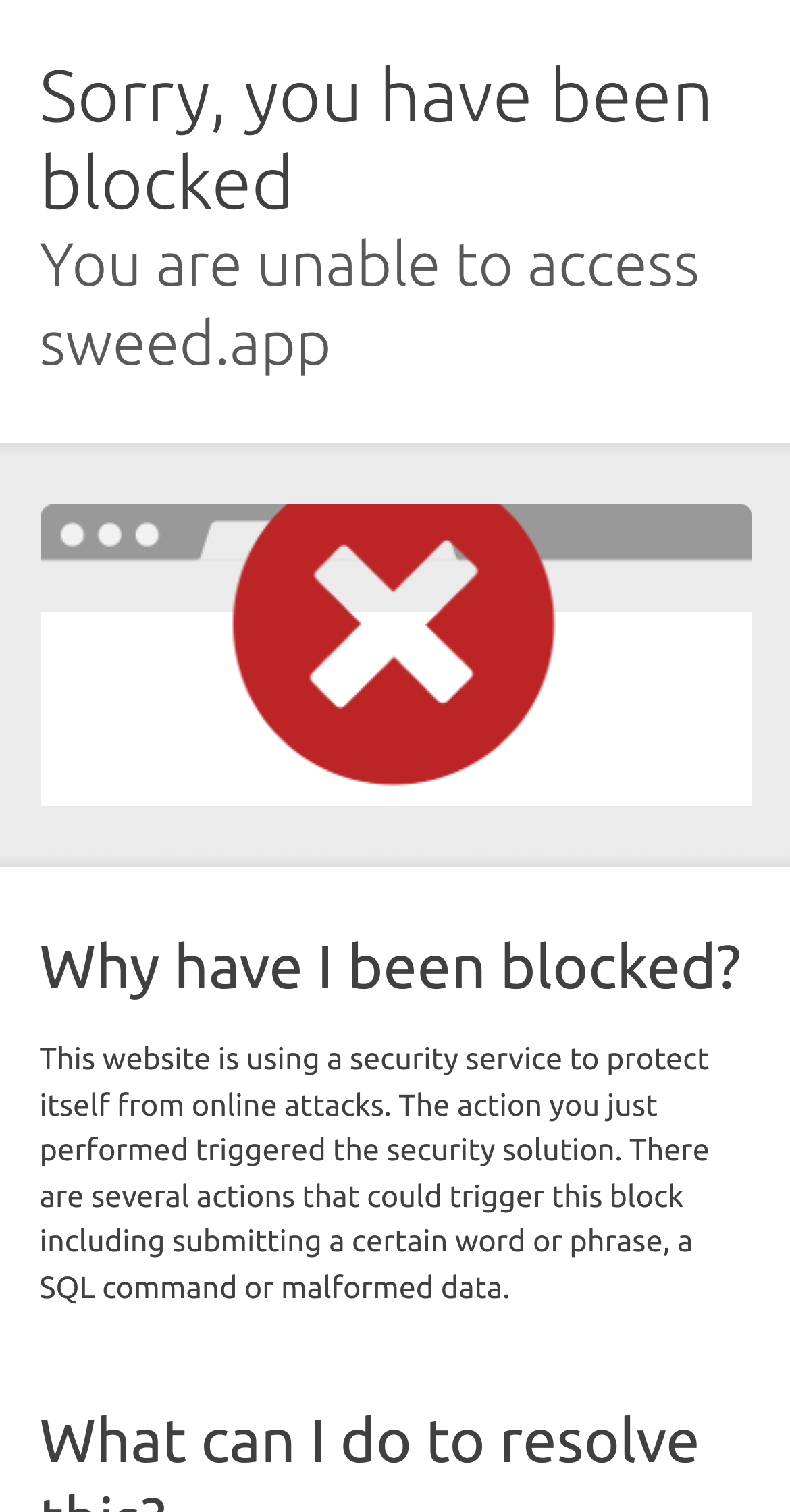Extract the main headline from the webpage and generate its text.

Sorry, you have been blocked